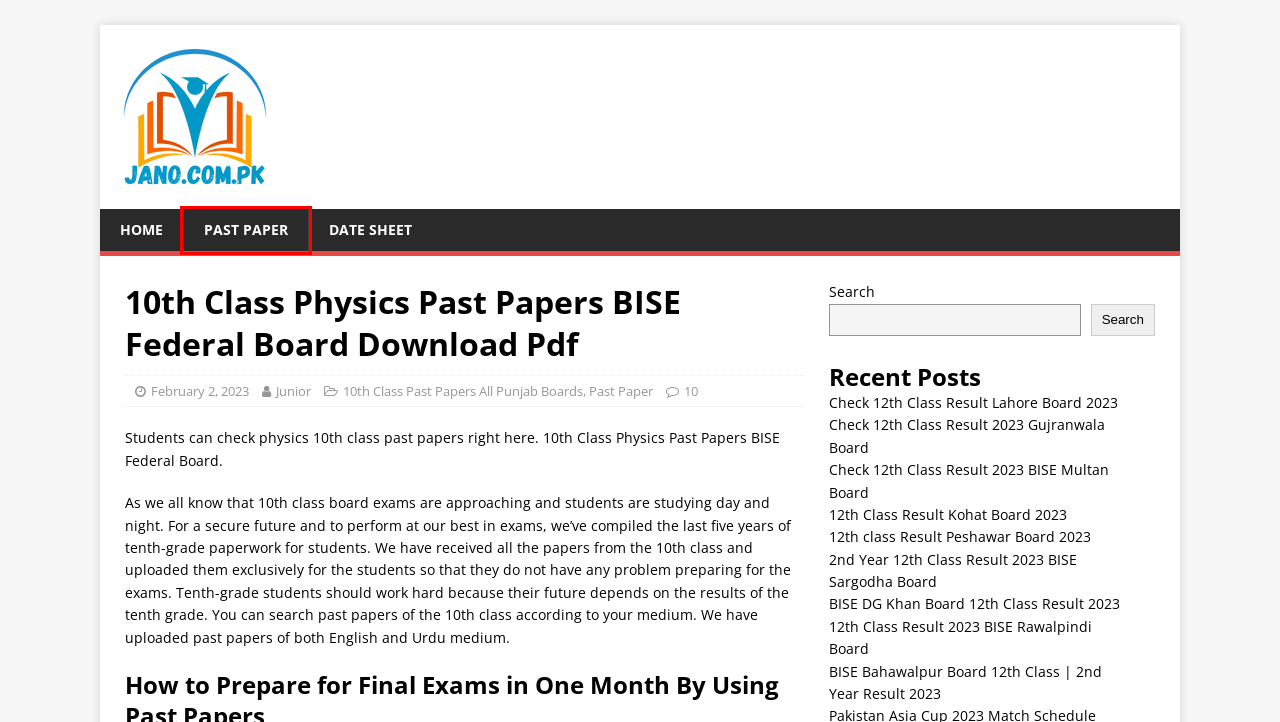You have received a screenshot of a webpage with a red bounding box indicating a UI element. Please determine the most fitting webpage description that matches the new webpage after clicking on the indicated element. The choices are:
A. The One Educational News Platform to Find Date Sheet, Result and Past Papers
B. BISE DG Khan Board 12th Class Result 2023
C. 12th Class Result 2023 BISE Rawalpindi Board
D. Check 12th Class Result Lahore Board 2023
E. 12th Class Result Kohat Board 2023
F. Past Paper
G. BISE Bahawalpur Board 12th Class | 2nd Year Result 2023
H. Check 12th Class Result 2023 BISE Multan Board

F